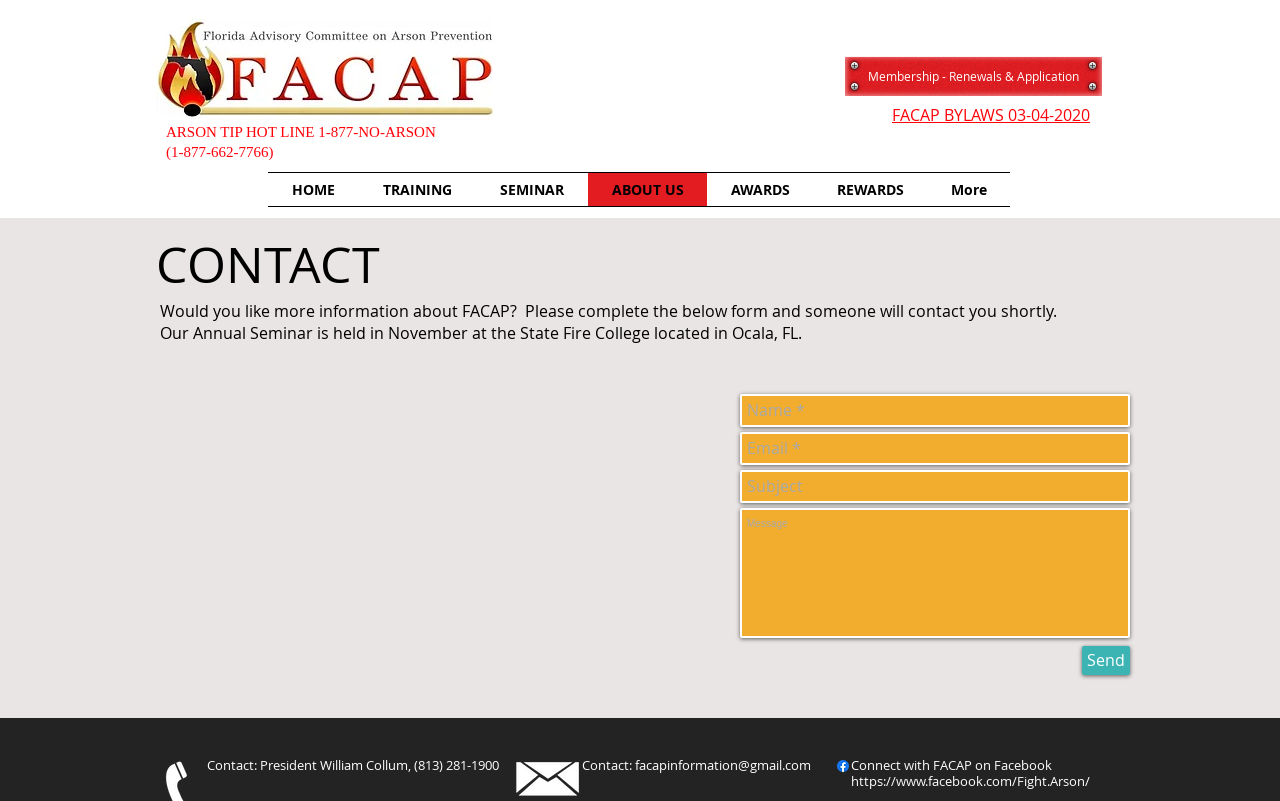What is the phone number of the FACAP President?
Please give a well-detailed answer to the question.

I found the phone number of the FACAP President, William Collum, in the contact information section at the bottom of the webpage.